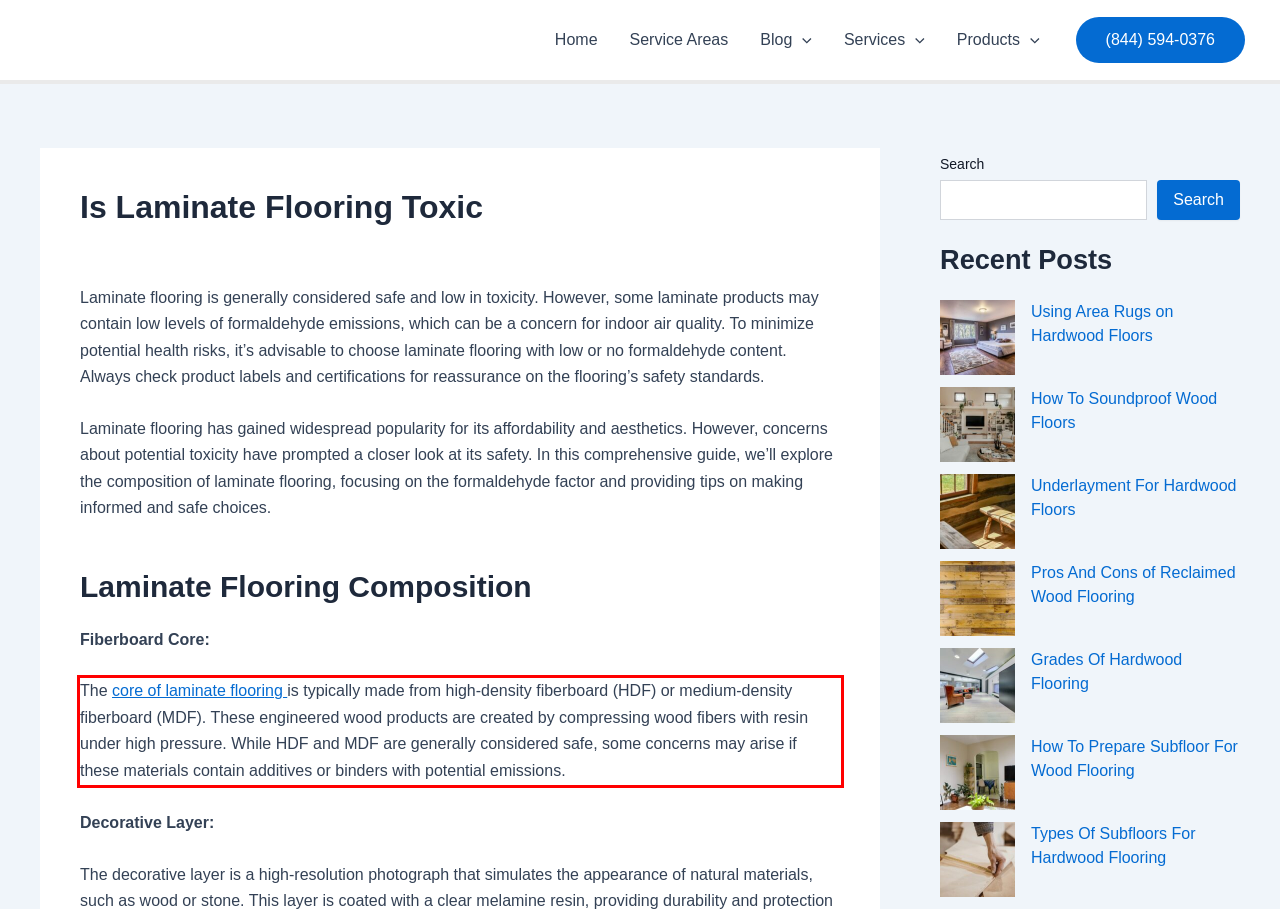Observe the screenshot of the webpage that includes a red rectangle bounding box. Conduct OCR on the content inside this red bounding box and generate the text.

The core of laminate flooring is typically made from high-density fiberboard (HDF) or medium-density fiberboard (MDF). These engineered wood products are created by compressing wood fibers with resin under high pressure. While HDF and MDF are generally considered safe, some concerns may arise if these materials contain additives or binders with potential emissions.